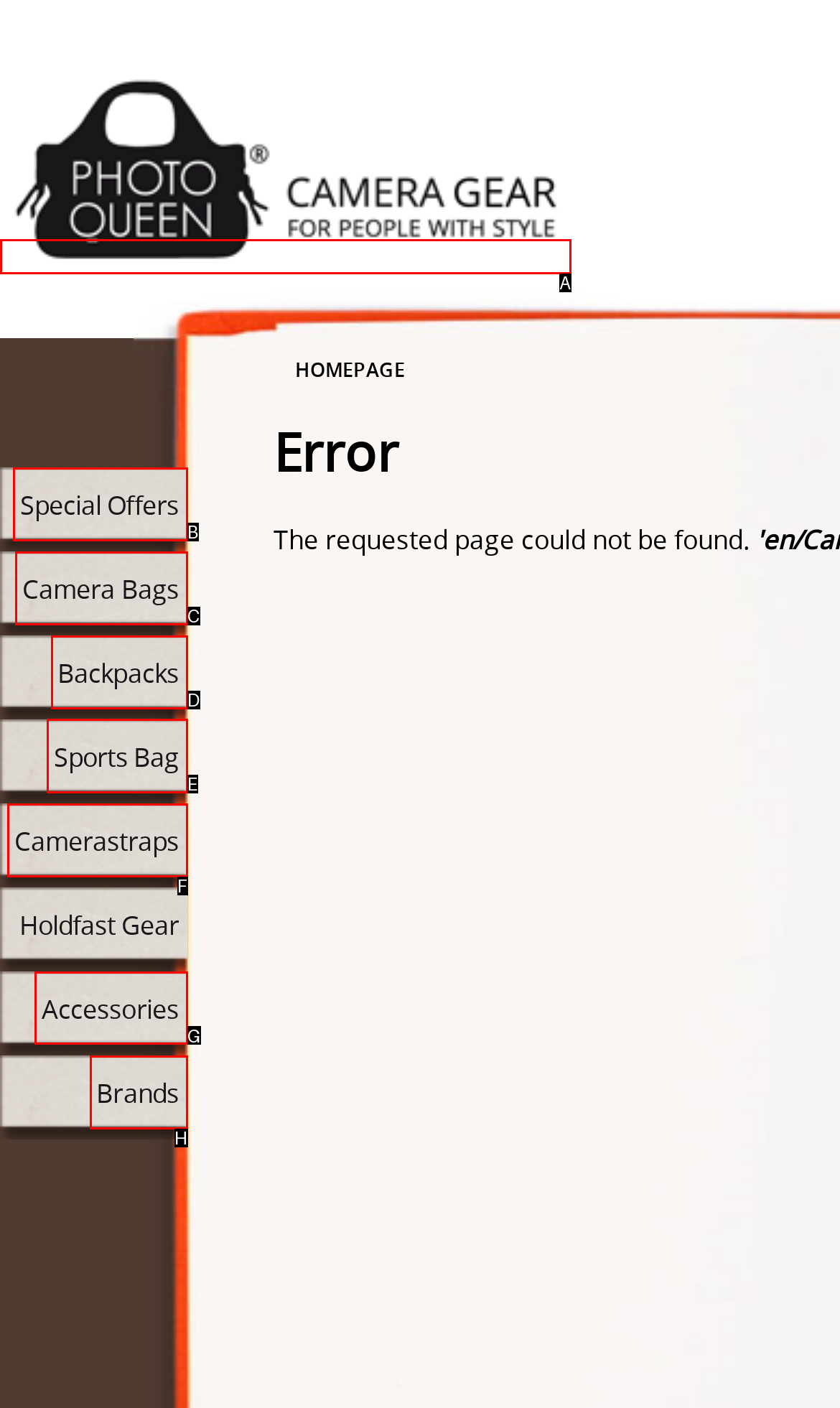With the provided description: December 2011, select the most suitable HTML element. Respond with the letter of the selected option.

None